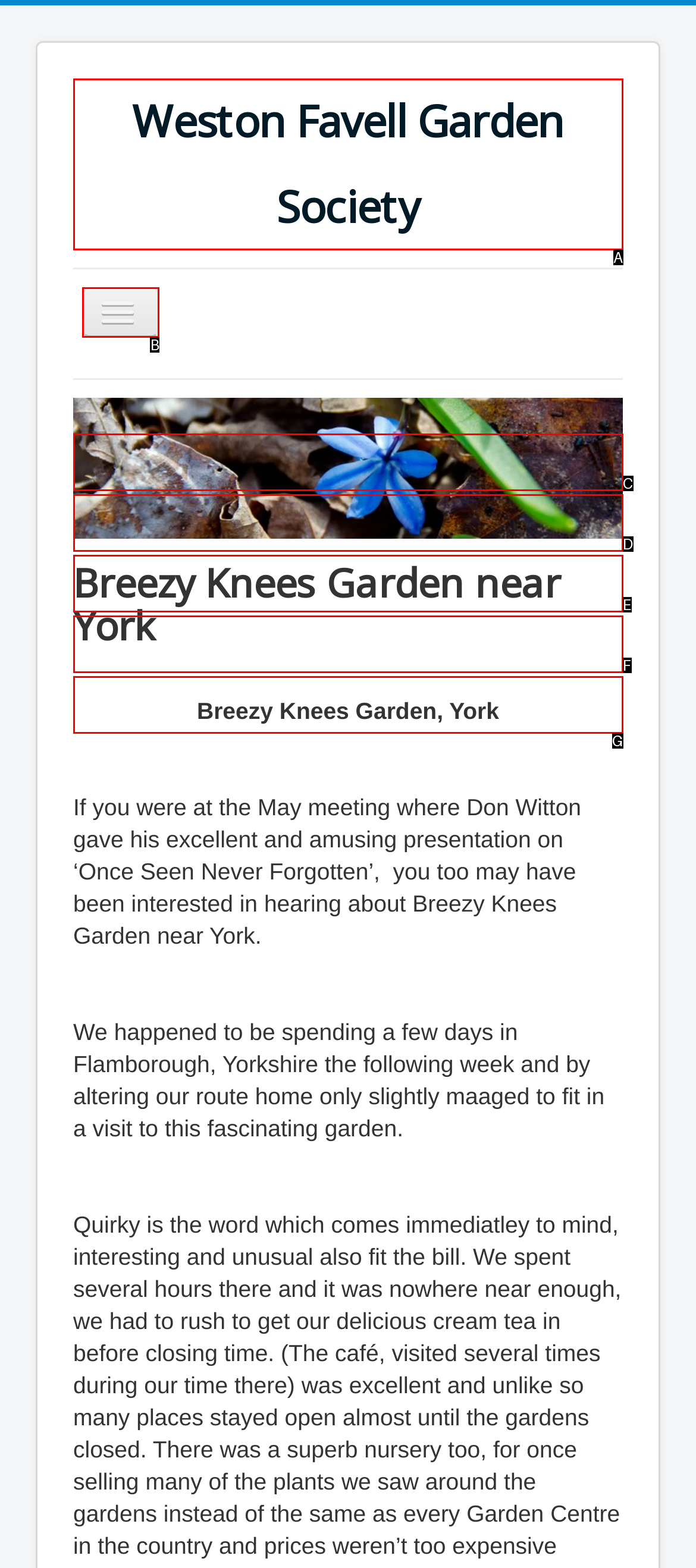Using the description: Experiences, find the best-matching HTML element. Indicate your answer with the letter of the chosen option.

None